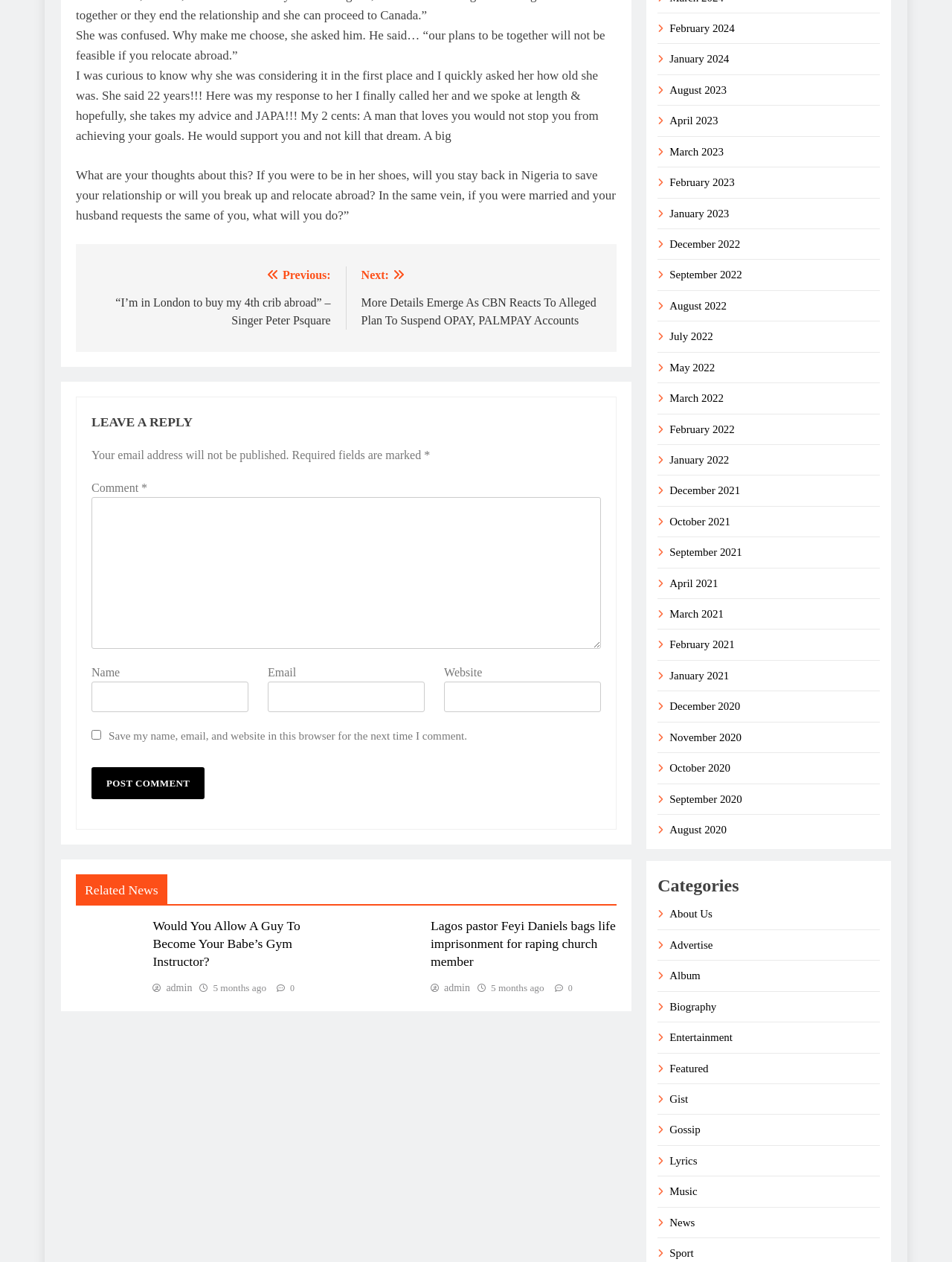Use one word or a short phrase to answer the question provided: 
What type of news is presented in the 'Related News' section?

Various news